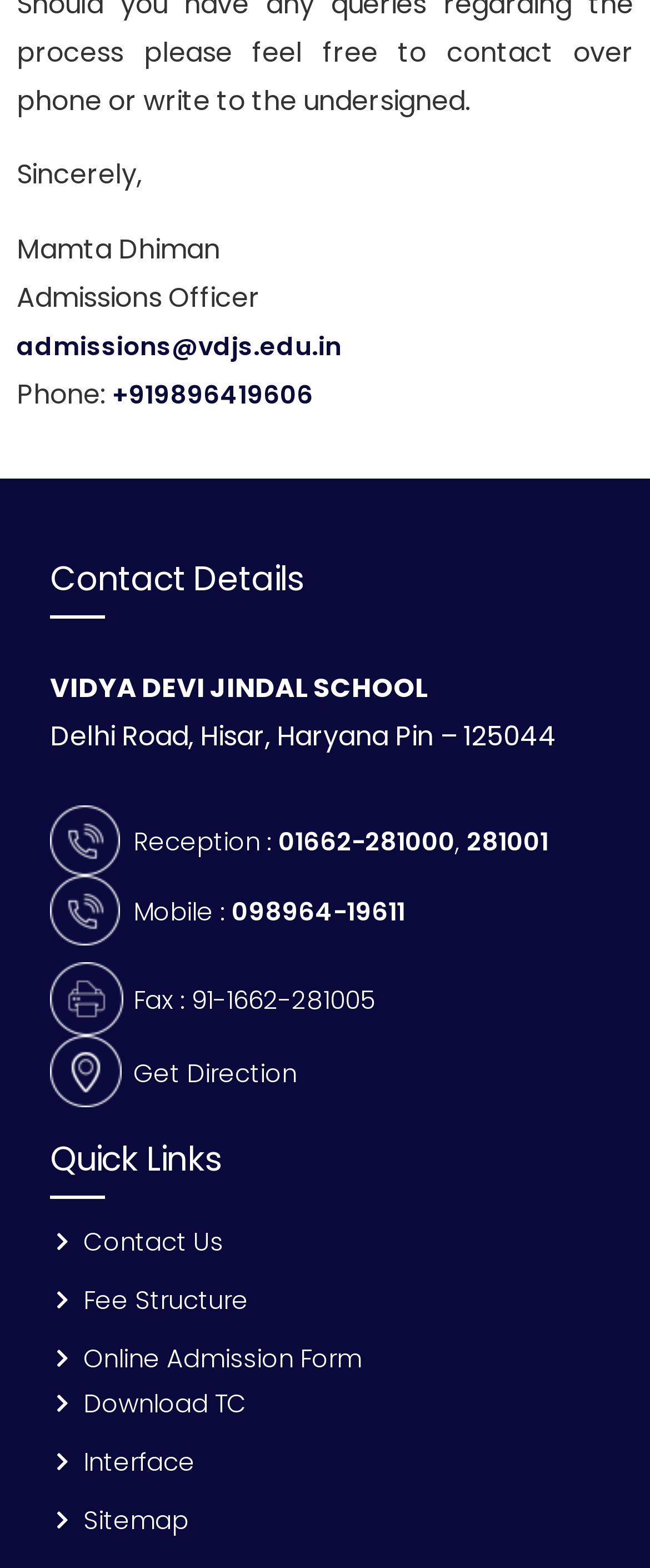Locate the bounding box coordinates of the element to click to perform the following action: 'Click the 'Get Direction' link'. The coordinates should be given as four float values between 0 and 1, in the form of [left, top, right, bottom].

[0.077, 0.66, 0.923, 0.707]